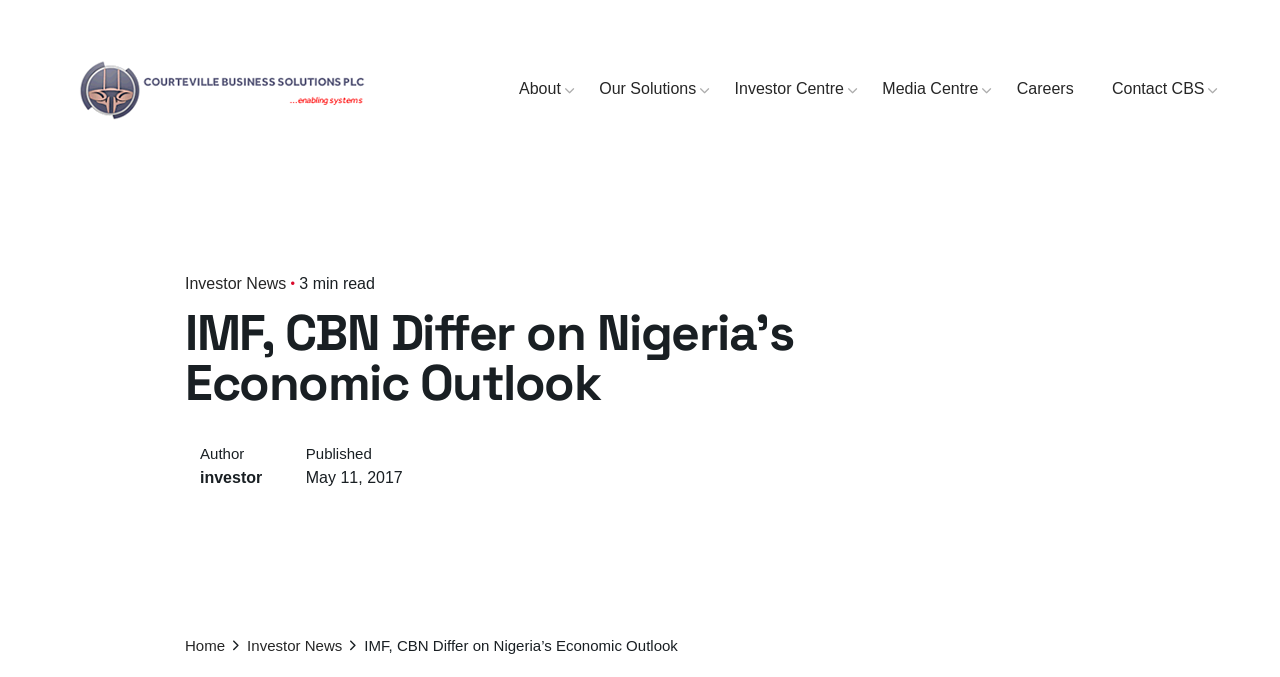What is the name of the company?
Examine the image and provide an in-depth answer to the question.

I found the answer by looking at the top-left corner of the webpage, where the company logo and name are displayed. The name 'Courteville Business Solutions Plc' is written next to the logo.